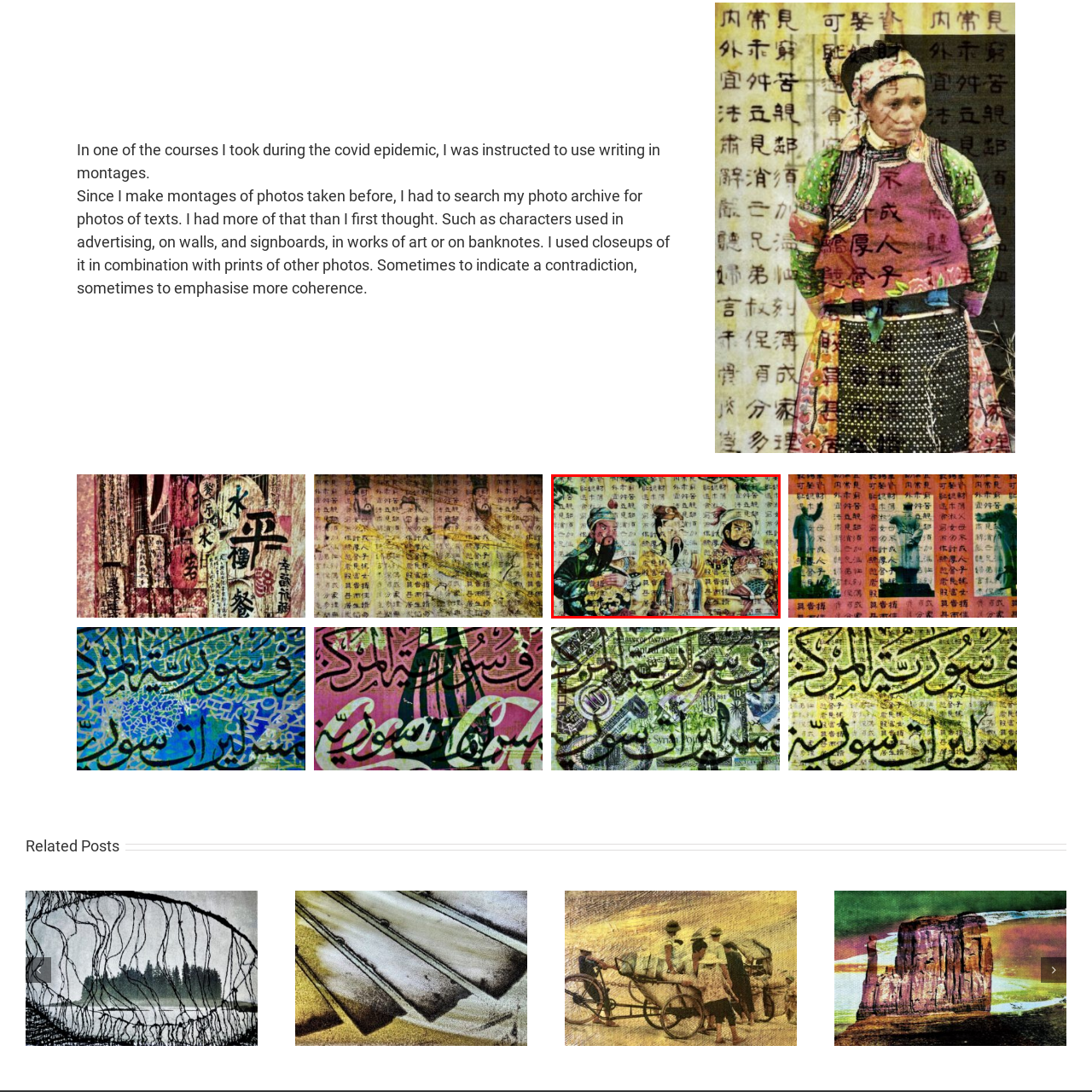Explain thoroughly what is happening in the image that is surrounded by the red box.

This image features a classic Chinese painting depicting three notable historical figures, each adorned in traditional attire and surrounded by a backdrop filled with intricate Chinese characters. The artwork showcases the rich cultural heritage and artistic style of classic Chinese painting, emphasizing vibrant colors and detailed expressions. The characters are likely representations of significant figures from Chinese history or mythology, symbolizing various virtues and leadership qualities. The surrounding text serves to enhance the painting’s narrative, reflecting the importance of language and literature in Chinese art. This piece embodies the intersection of visual storytelling and cultural identity in traditional Chinese art forms.